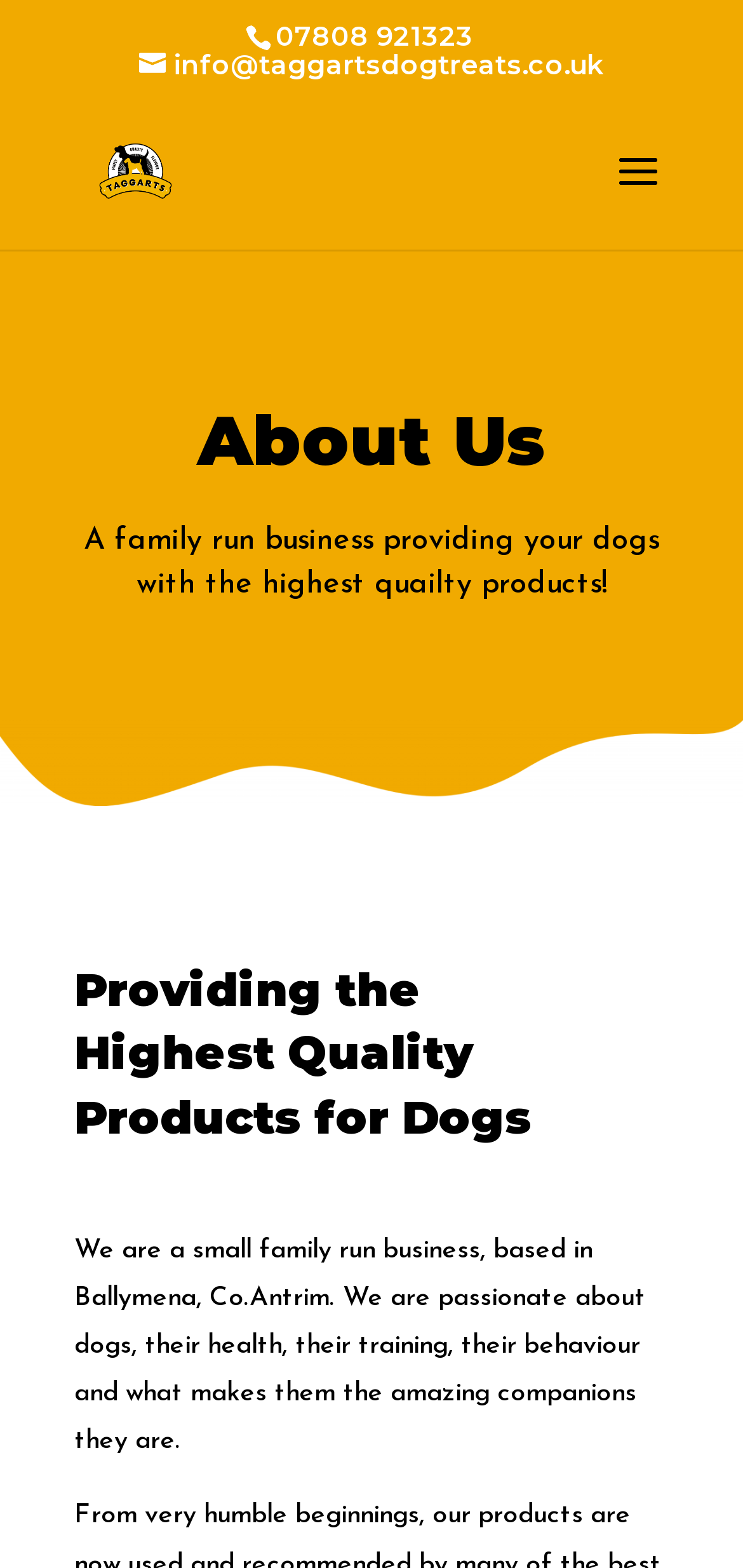What is the email address of Taggarts Dog Treats?
Answer the question with a single word or phrase, referring to the image.

info@taggartsdogtreats.co.uk